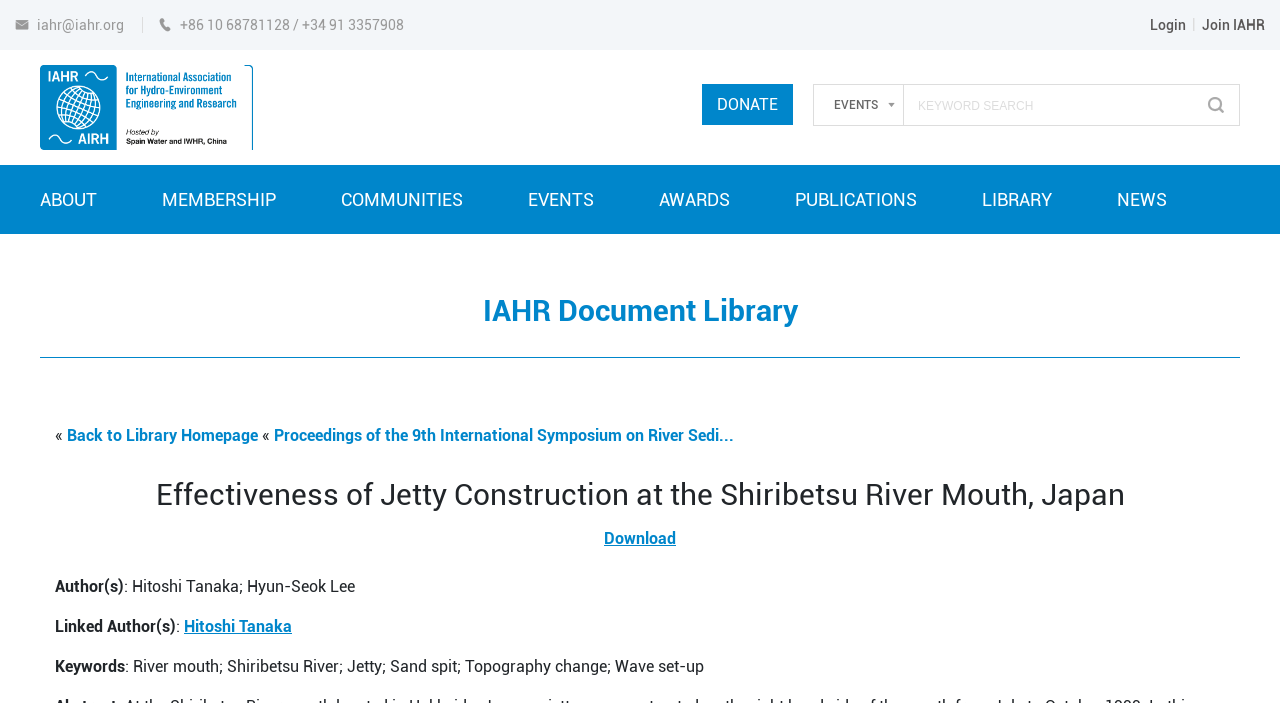Please predict the bounding box coordinates of the element's region where a click is necessary to complete the following instruction: "Contact Us". The coordinates should be represented by four float numbers between 0 and 1, i.e., [left, top, right, bottom].

None